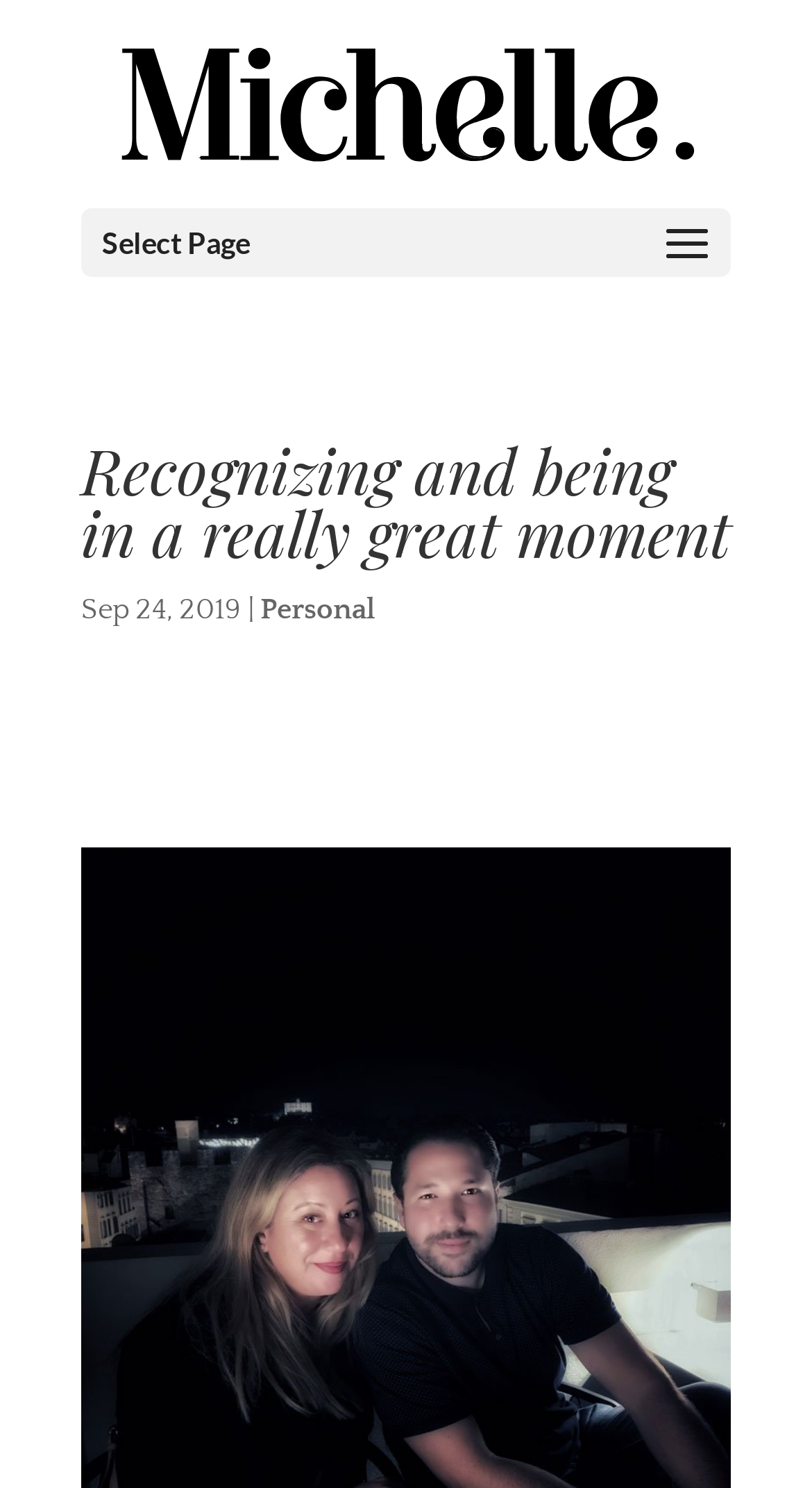Identify and provide the text of the main header on the webpage.

Recognizing and being in a really great moment